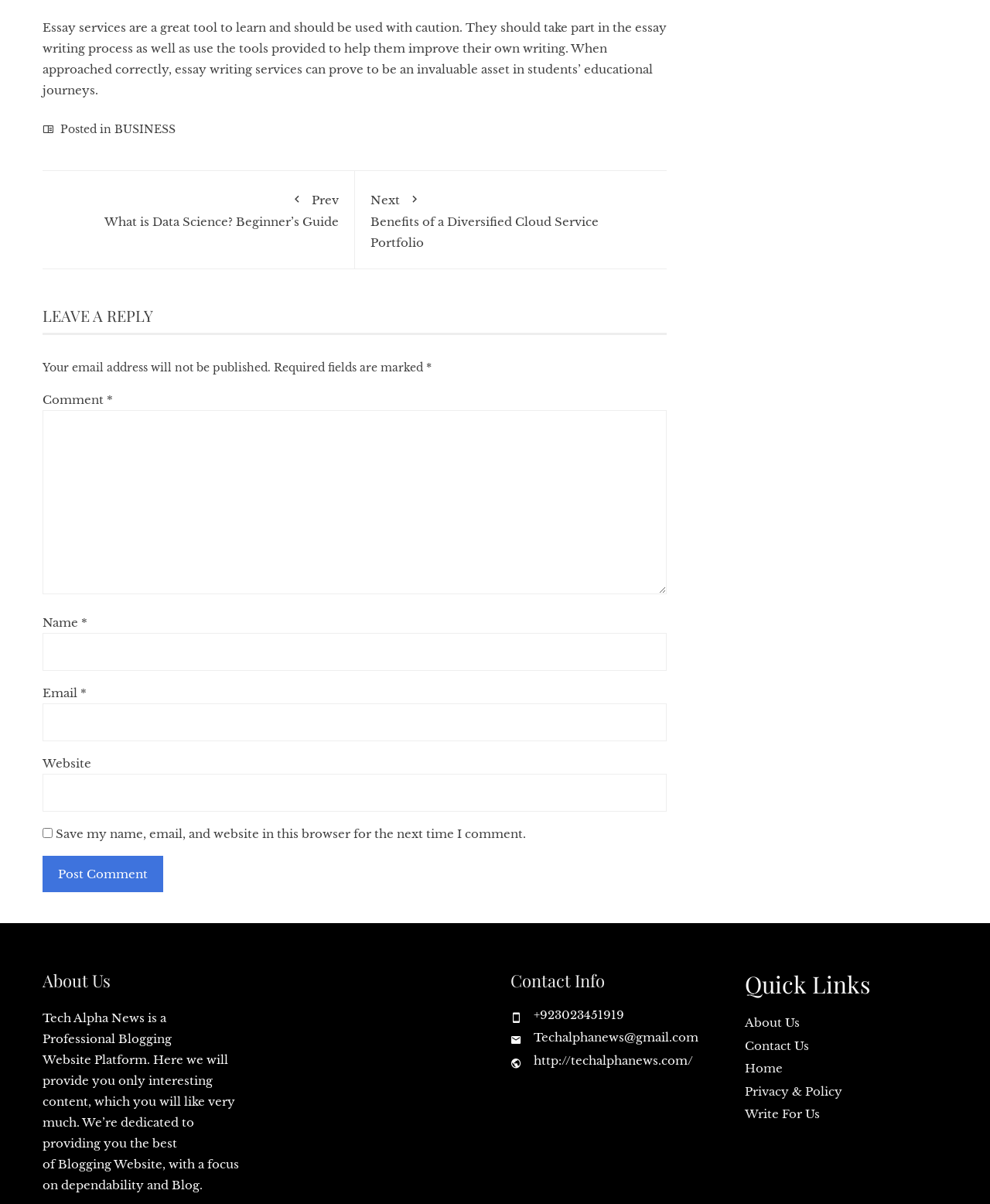What are the quick links provided?
From the image, respond using a single word or phrase.

About Us, Contact Us, Home, etc.